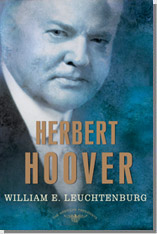What is the background color of the book cover?
Using the image as a reference, give an elaborate response to the question.

The portrait of Herbert Hoover is set against a textured blue background, which provides a subtle yet distinctive visual element to the book cover.